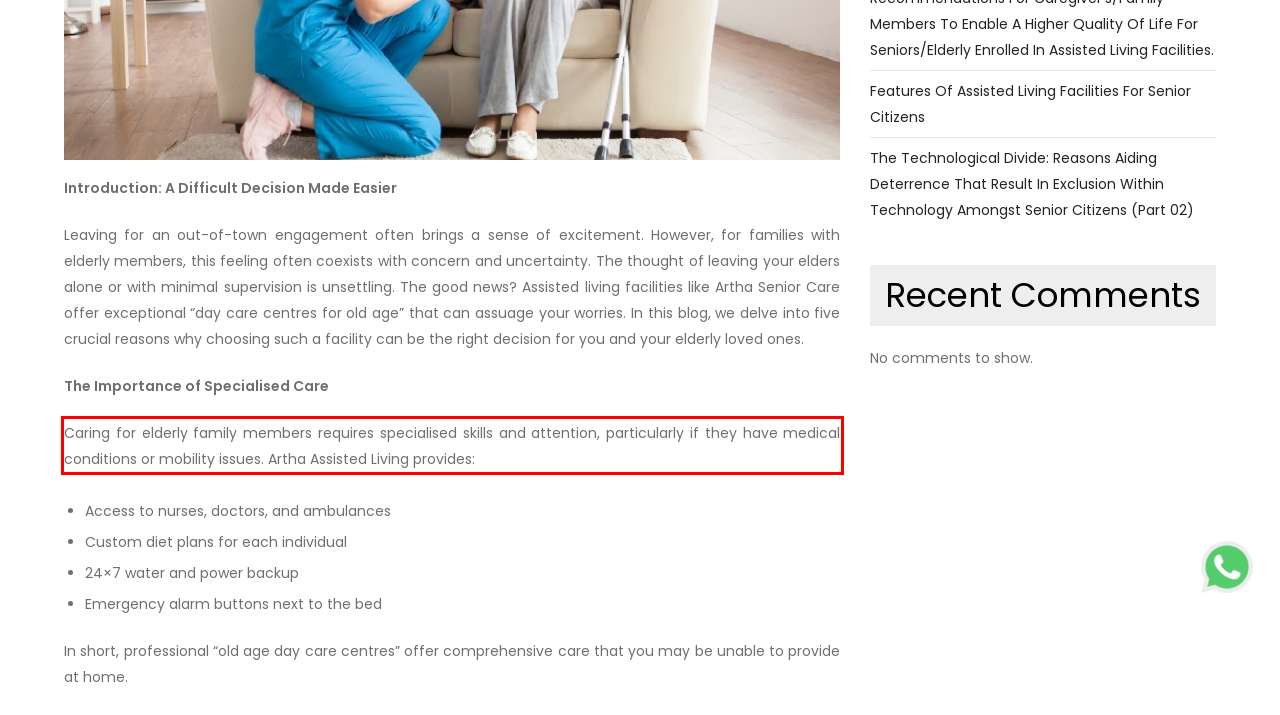Please take the screenshot of the webpage, find the red bounding box, and generate the text content that is within this red bounding box.

Caring for elderly family members requires specialised skills and attention, particularly if they have medical conditions or mobility issues. Artha Assisted Living provides: